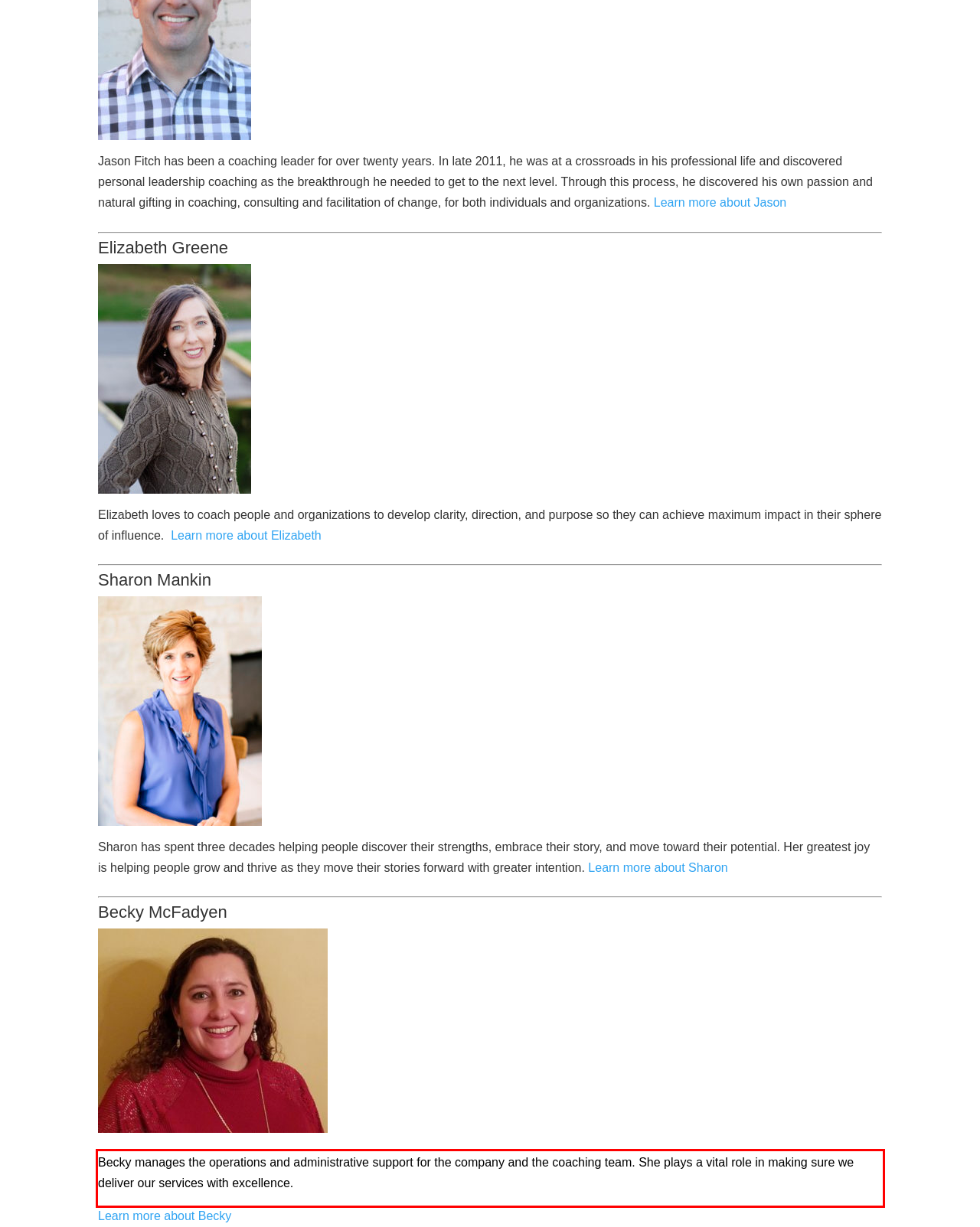Inspect the webpage screenshot that has a red bounding box and use OCR technology to read and display the text inside the red bounding box.

Becky manages the operations and administrative support for the company and the coaching team. She plays a vital role in making sure we deliver our services with excellence.